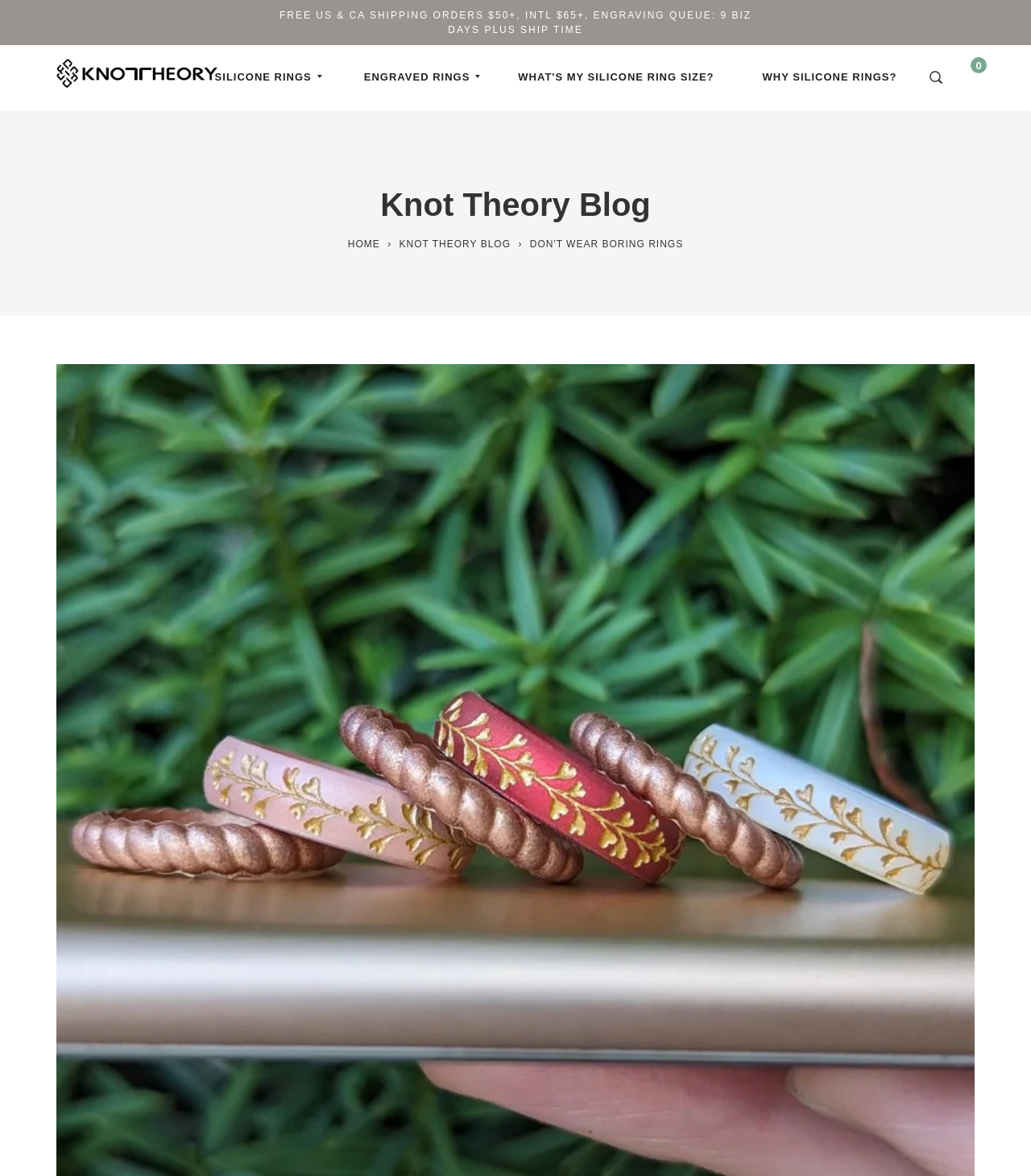What is the shipping policy?
Give a one-word or short phrase answer based on the image.

Free US & CA shipping on orders $50+